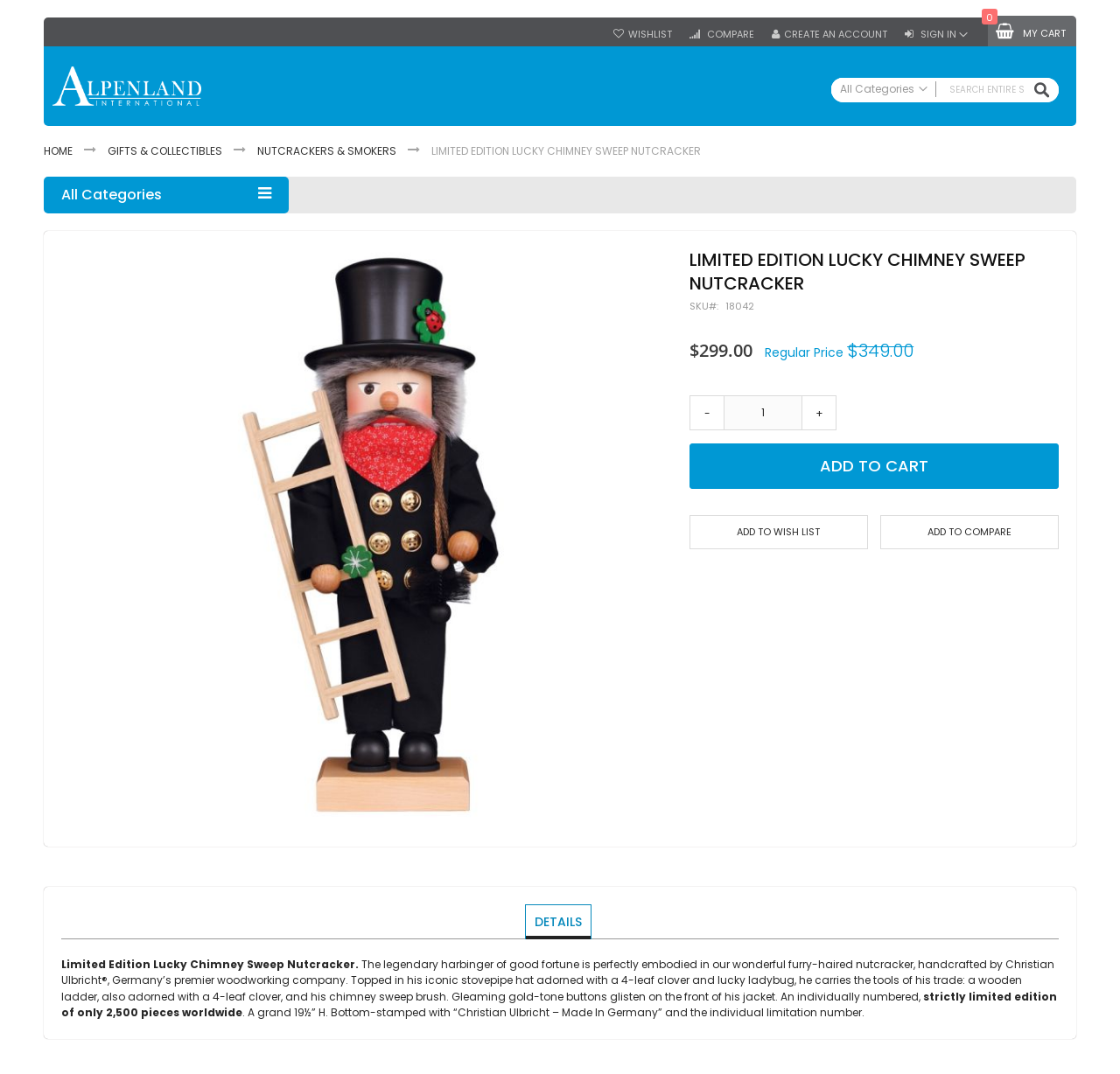Can you pinpoint the bounding box coordinates for the clickable element required for this instruction: "Read the privacy policy"? The coordinates should be four float numbers between 0 and 1, i.e., [left, top, right, bottom].

None